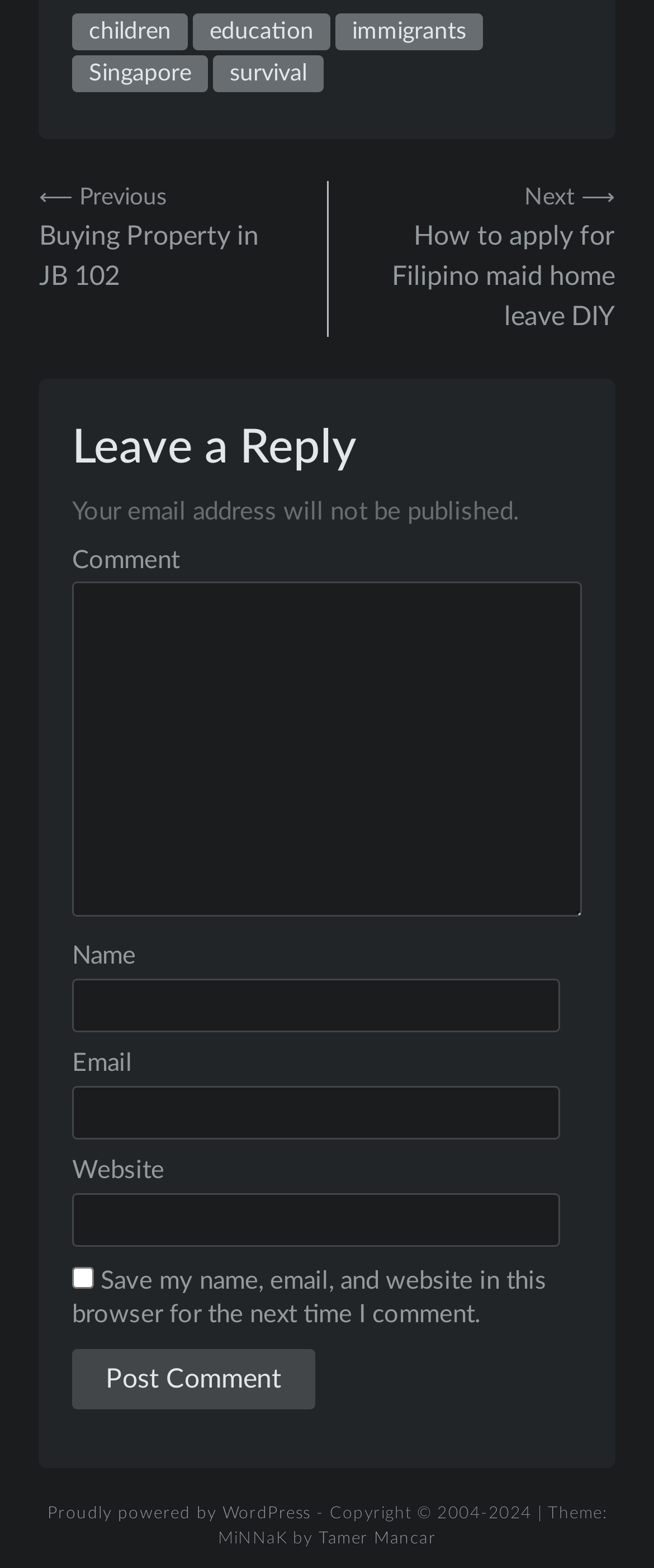Please provide a short answer using a single word or phrase for the question:
What is the required field in the comment form?

Comment